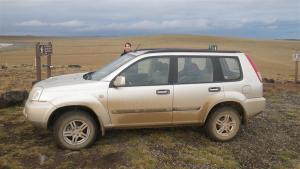Provide a one-word or short-phrase answer to the question:
Where is the setting of the image?

Patagonia